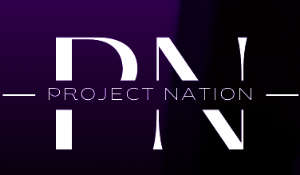What font style is used for the initials 'PN'?
Make sure to answer the question with a detailed and comprehensive explanation.

The caption describes the font style used for the initials 'PN' as bold and stylish, which contributes to the modern and sleek appearance of the logo.